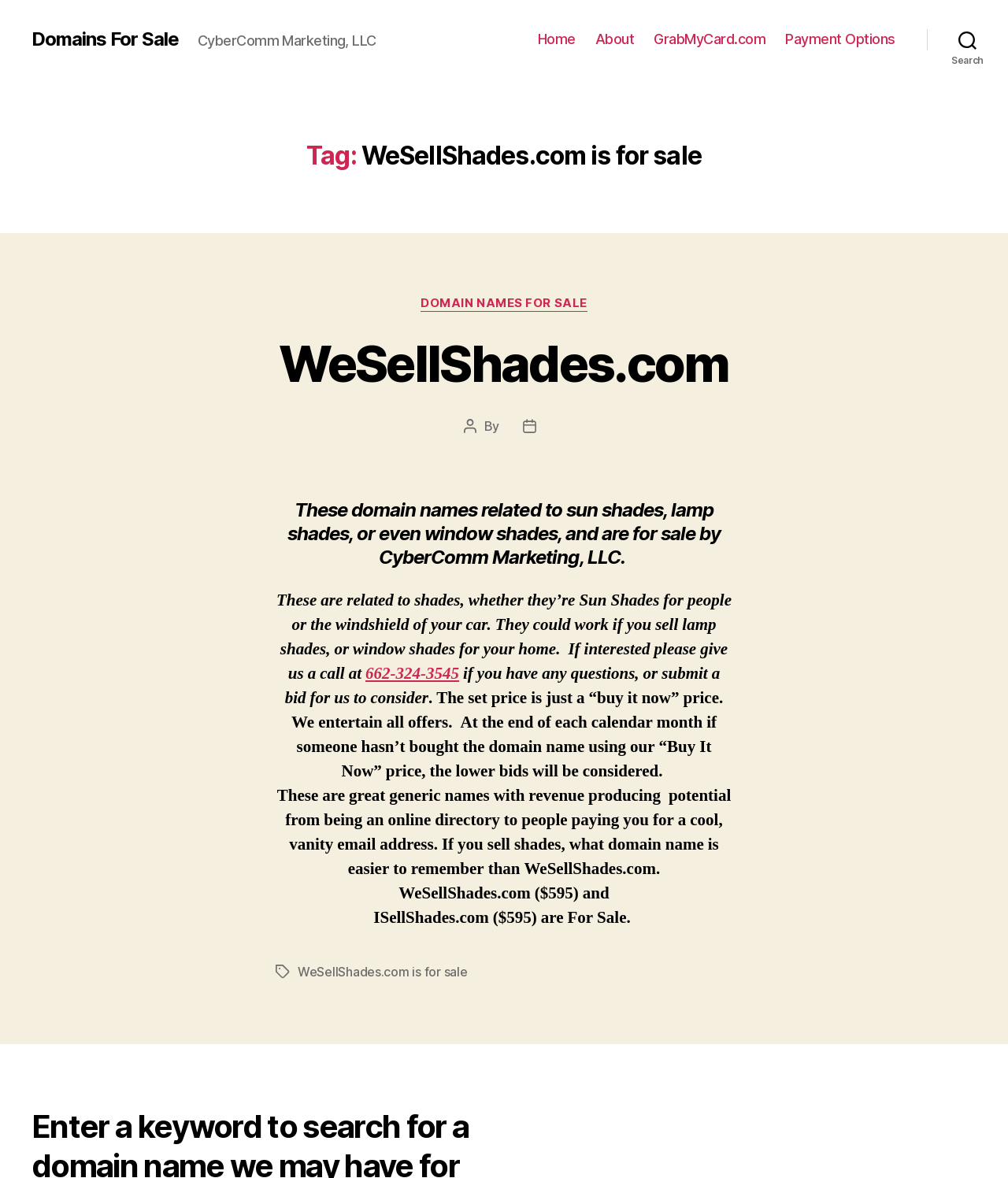Locate the bounding box coordinates of the element that should be clicked to execute the following instruction: "Click on the 'Home' link".

[0.534, 0.026, 0.571, 0.041]